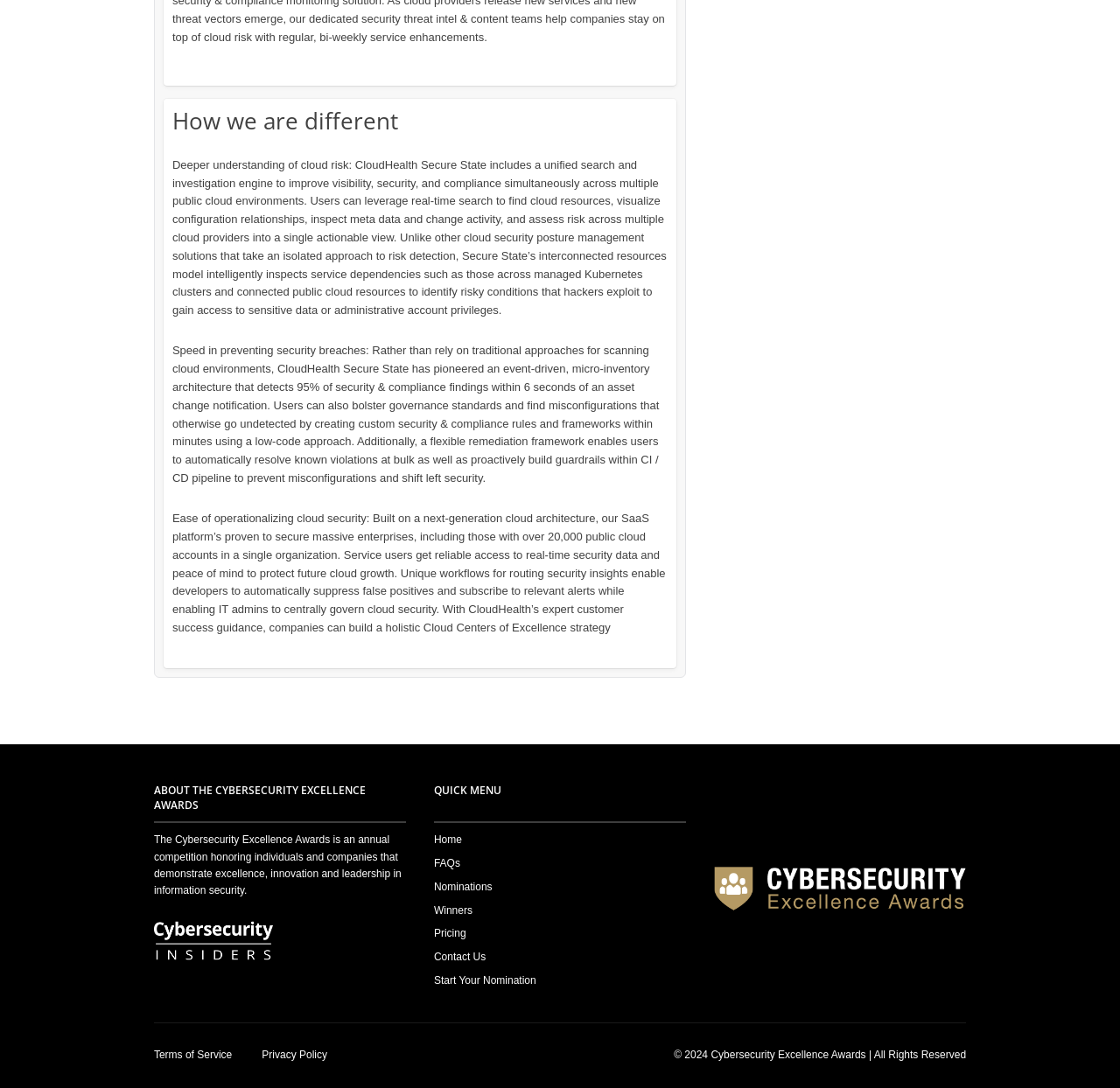What year is the copyright of the Cybersecurity Excellence Awards?
Using the details shown in the screenshot, provide a comprehensive answer to the question.

The webpage displays the copyright symbol followed by the year 2024, indicating that the Cybersecurity Excellence Awards holds the copyright for that year.